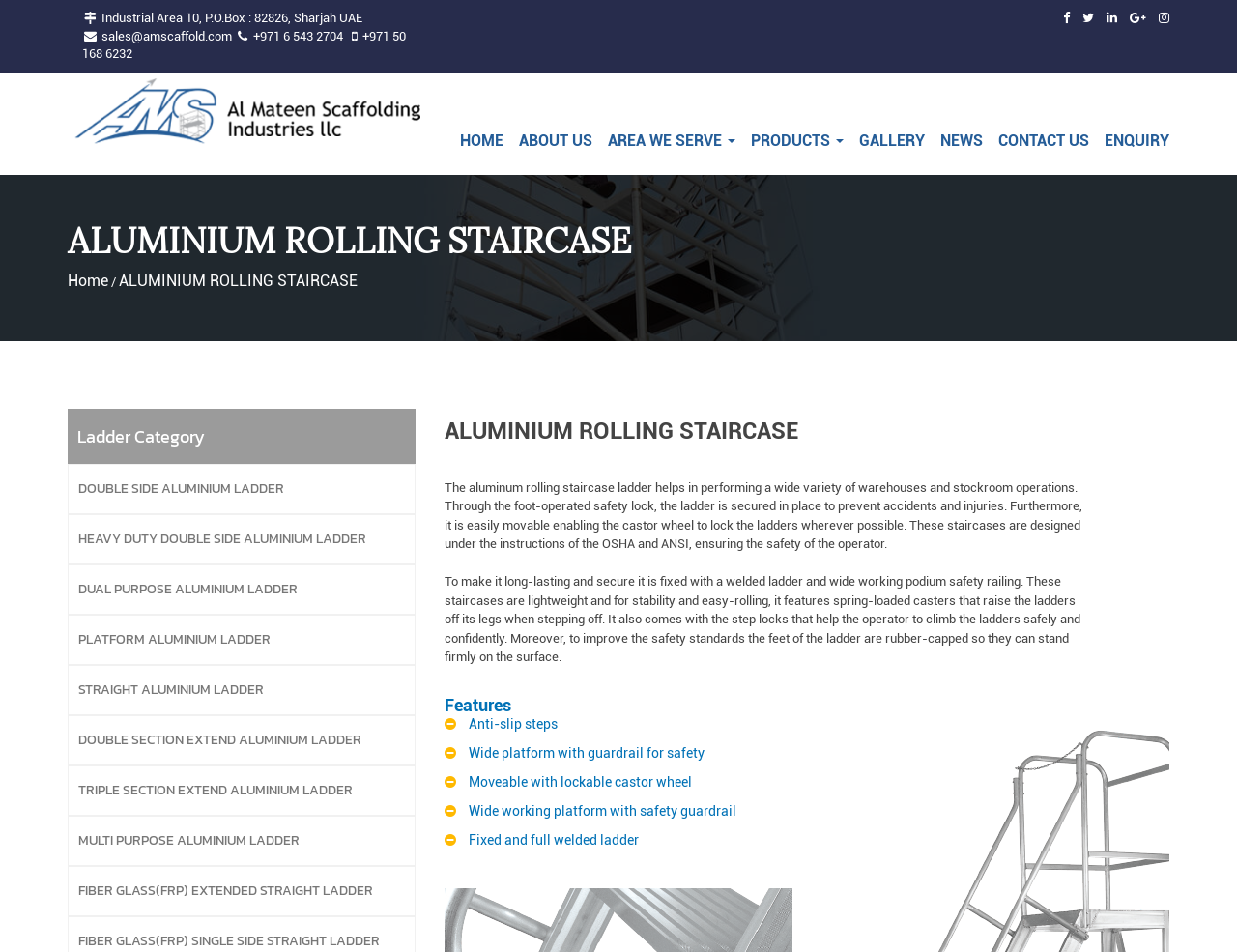Could you find the bounding box coordinates of the clickable area to complete this instruction: "Click the 'HOME' link"?

[0.372, 0.138, 0.407, 0.158]